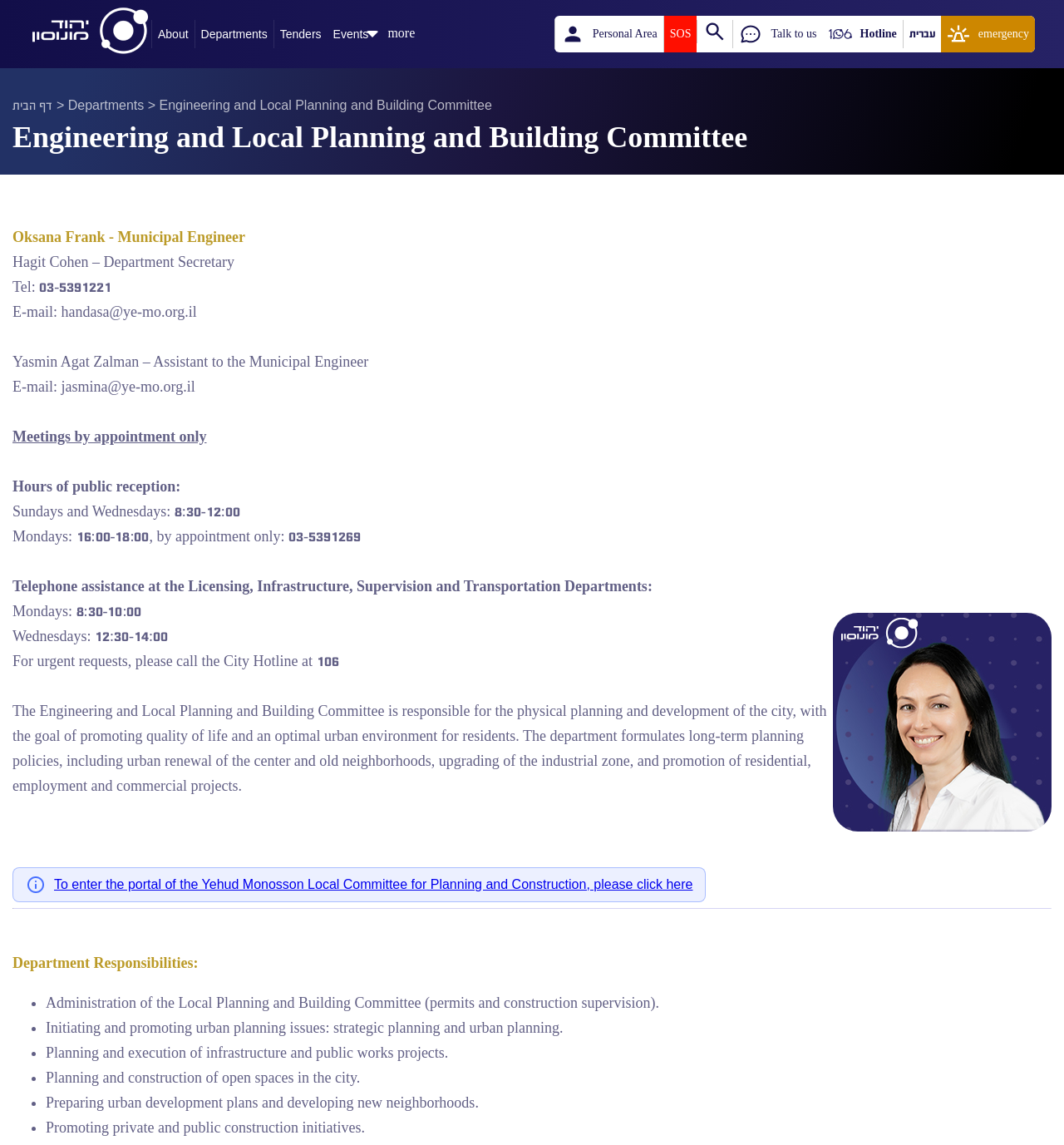What is the goal of the Engineering and Local Planning and Building Committee?
Provide a comprehensive and detailed answer to the question.

The goal of the committee can be found in the paragraph below the heading, which states 'The Engineering and Local Planning and Building Committee is responsible for the physical planning and development of the city, with the goal of promoting quality of life and an optimal urban environment for residents...'.